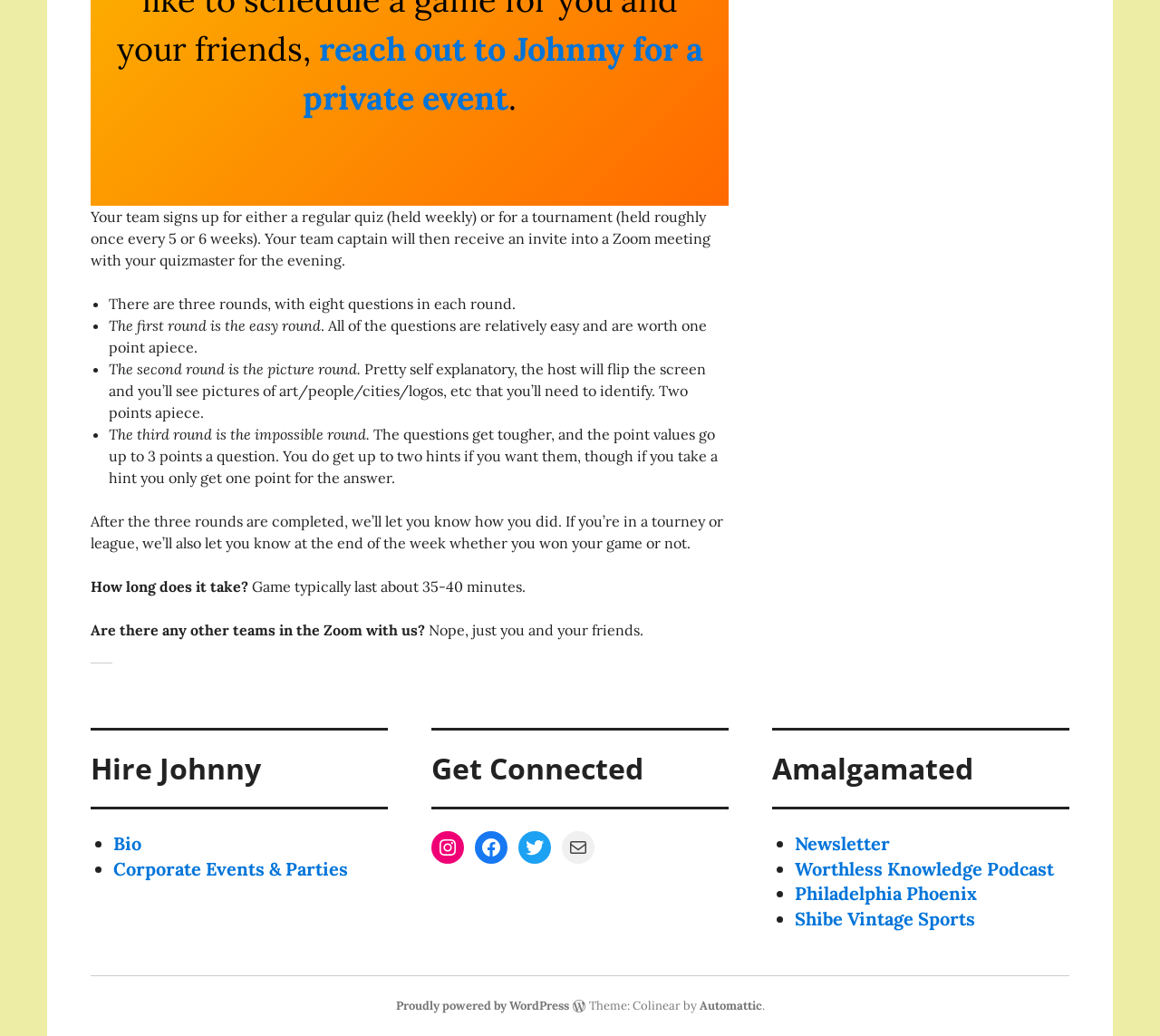Can other teams join the Zoom meeting?
Based on the screenshot, answer the question with a single word or phrase.

No